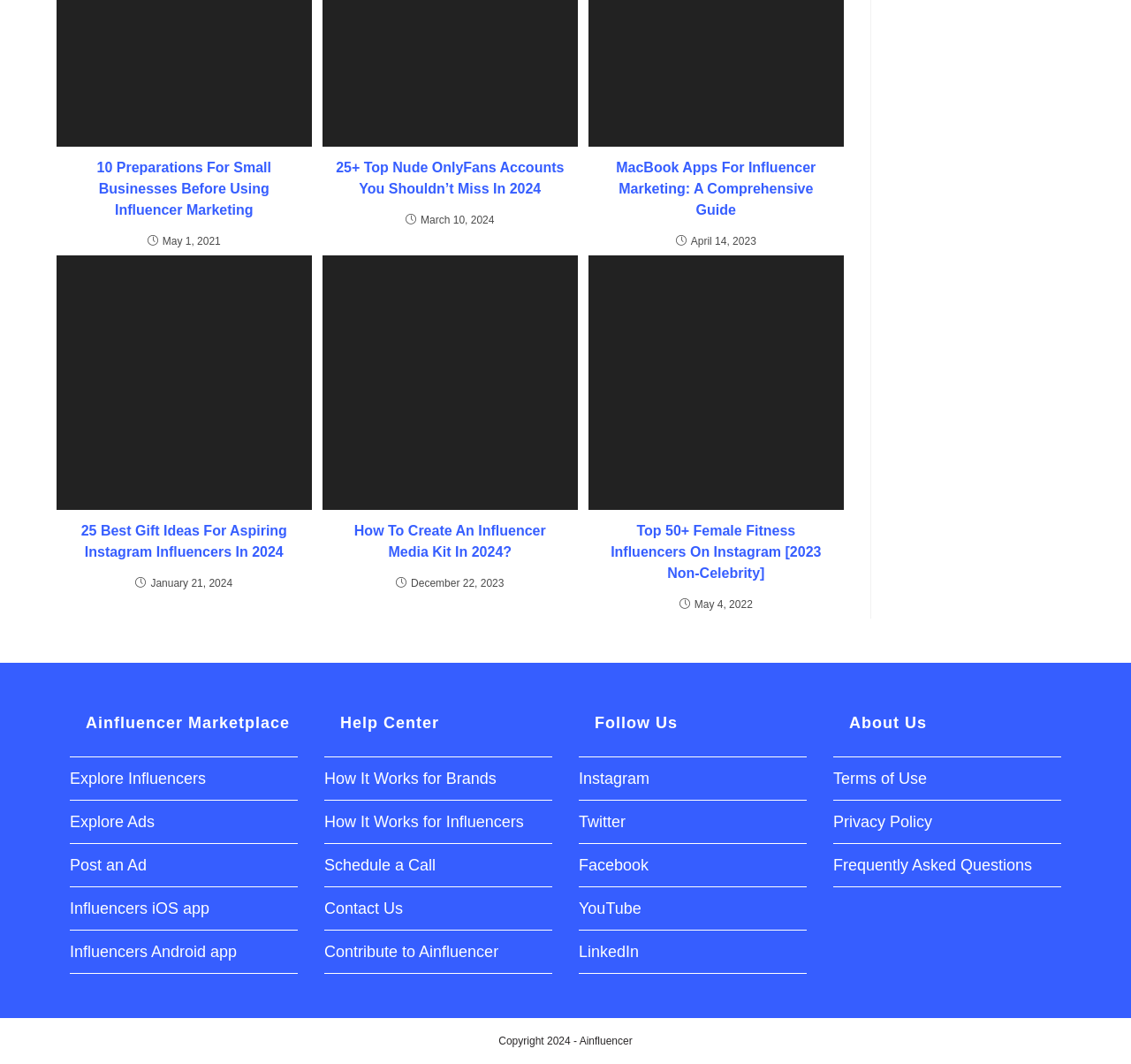What is the relationship between the 'Help Center' section and the links provided underneath?
By examining the image, provide a one-word or phrase answer.

The links are resources for users